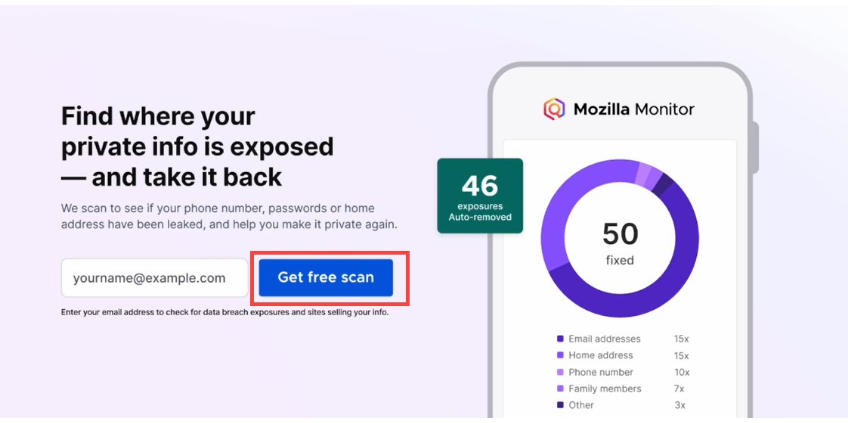Using the elements shown in the image, answer the question comprehensively: What is the label on the bright blue button?

The bright blue button adjacent to the input field where users are prompted to enter their email address is labeled 'Get free scan', inviting users to initiate their scan.